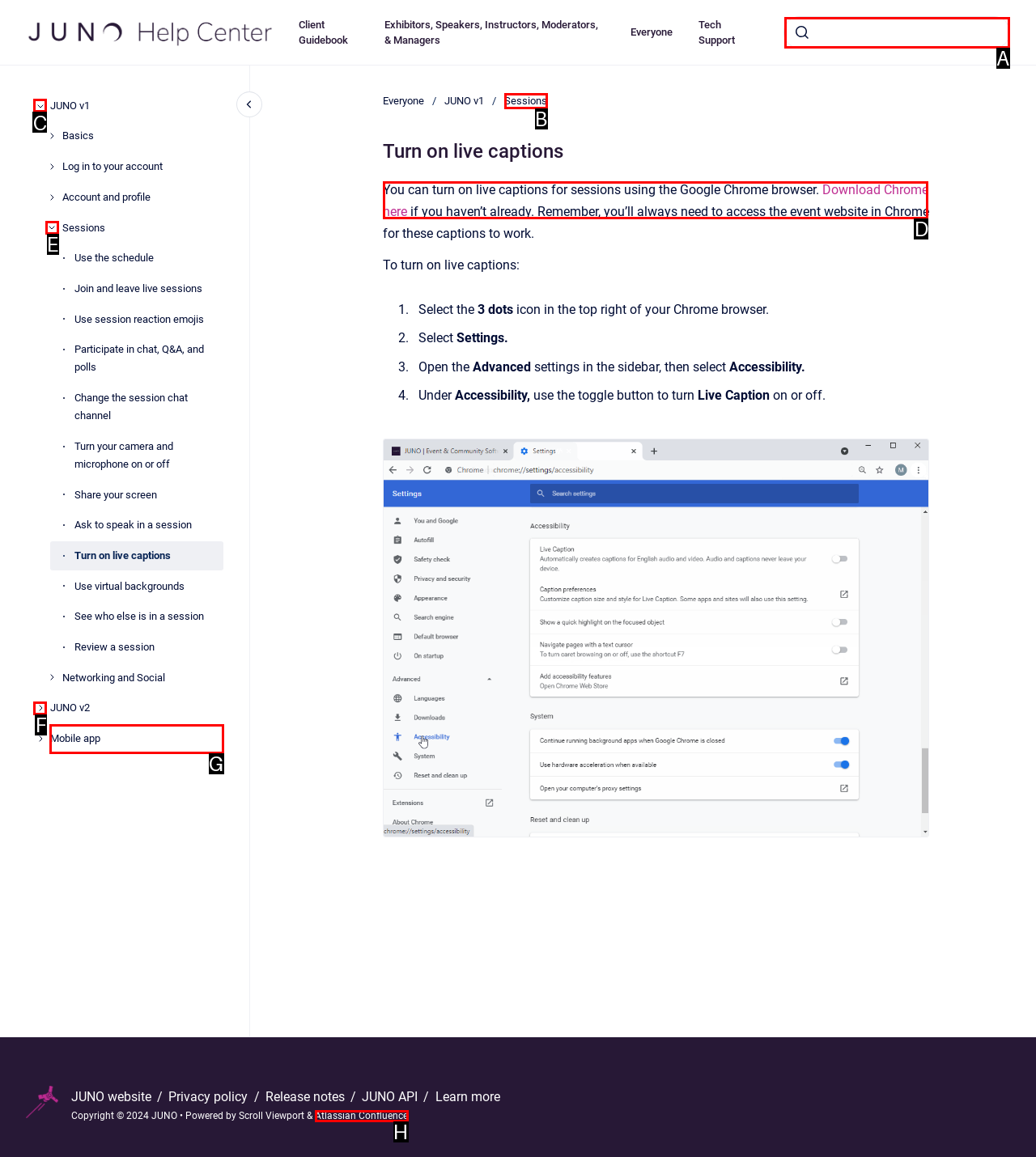Indicate the UI element to click to perform the task: Download Chrome here. Reply with the letter corresponding to the chosen element.

D